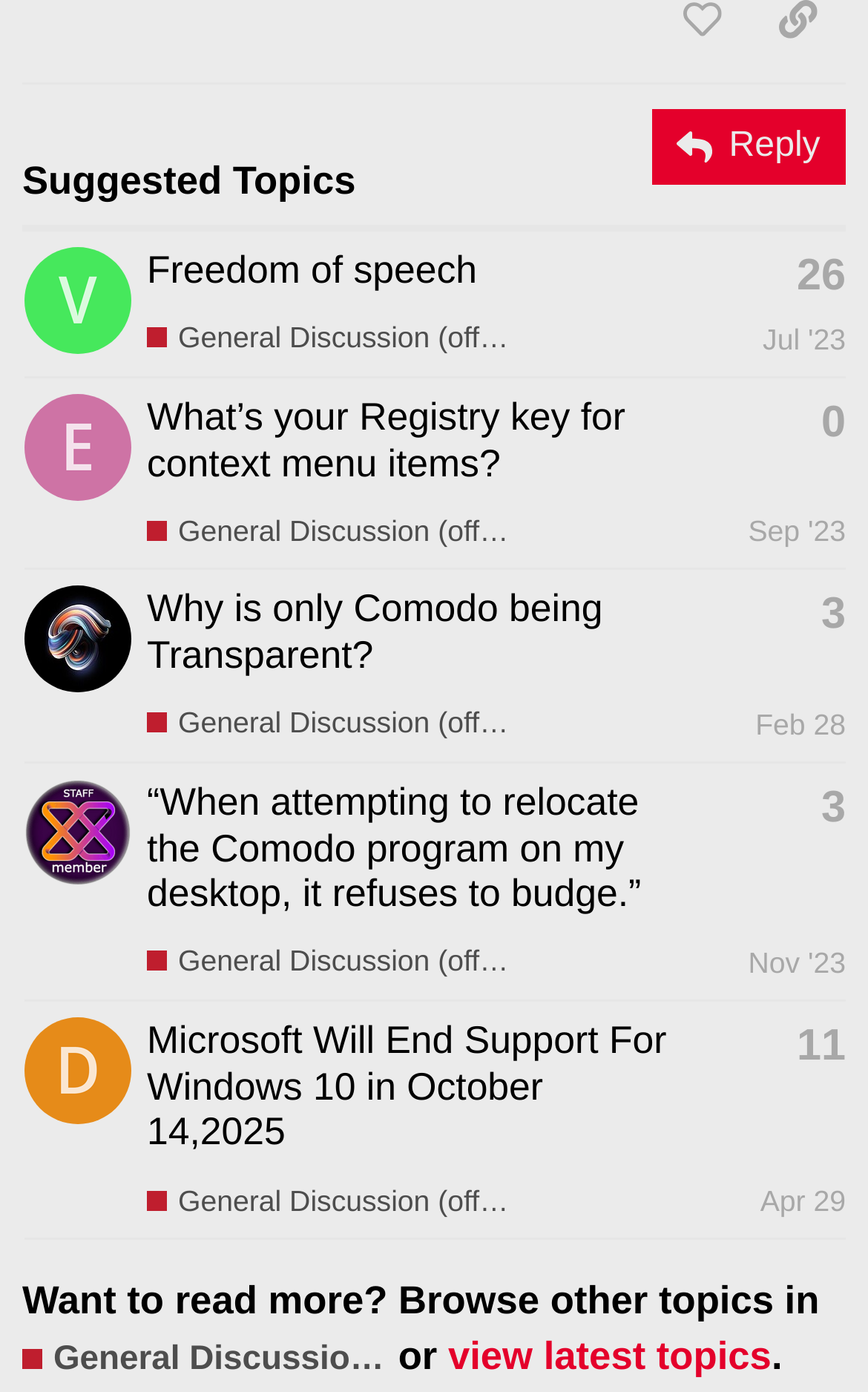Could you determine the bounding box coordinates of the clickable element to complete the instruction: "Browse other topics in 'General Discussion (off topic) Anything and everyt'"? Provide the coordinates as four float numbers between 0 and 1, i.e., [left, top, right, bottom].

[0.026, 0.962, 0.446, 0.992]